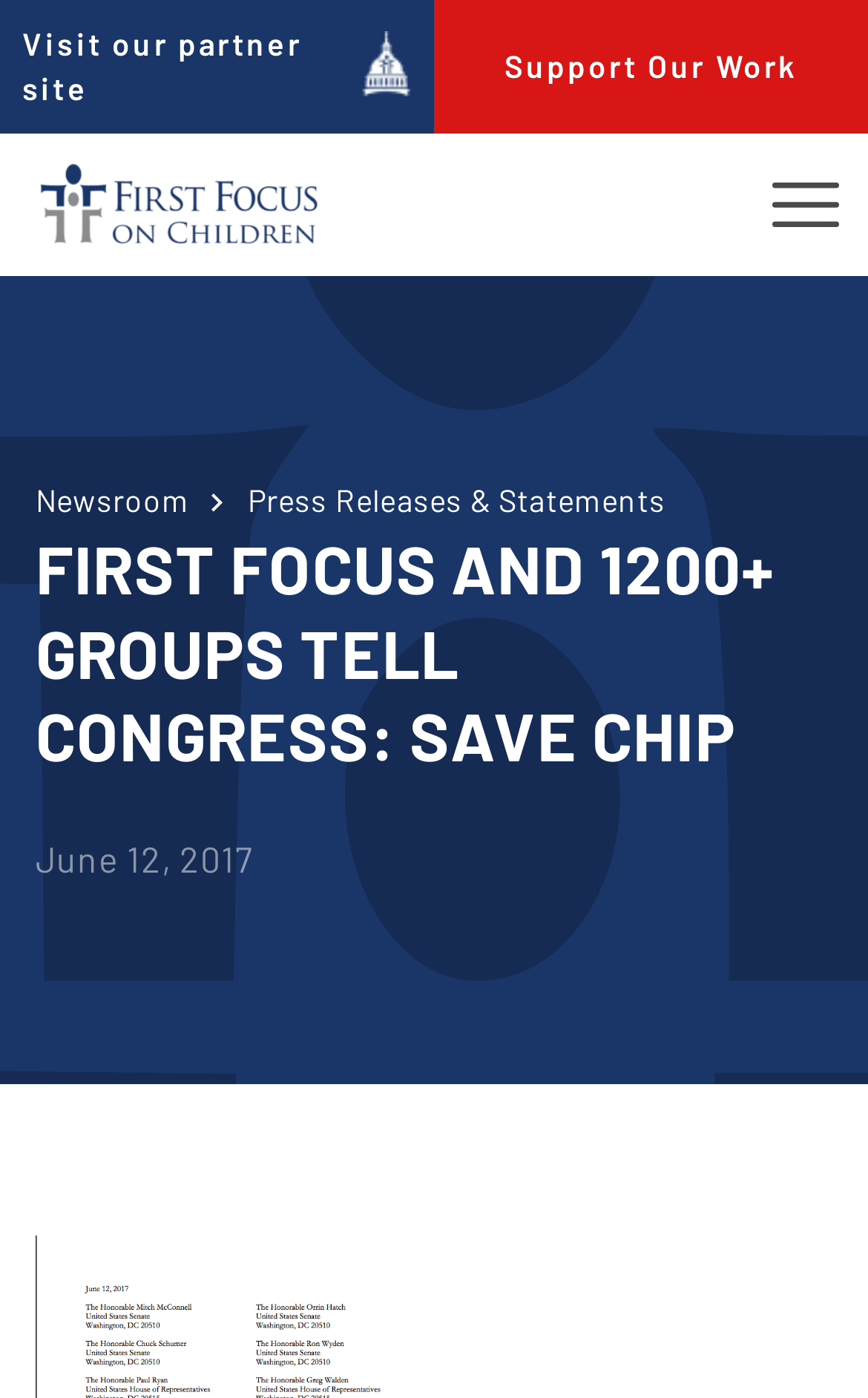What is the date of the news article?
Please ensure your answer to the question is detailed and covers all necessary aspects.

The date of the news article is 'June 12, 2017' because the time element [0.041, 0.595, 0.959, 0.633] contains a StaticText element [0.041, 0.598, 0.293, 0.629] with the text 'June 12, 2017'.